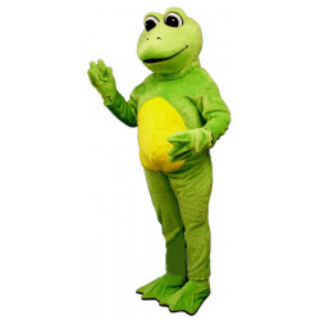Answer the following query with a single word or phrase:
What is the purpose of the frog mascot costume?

To add fun to events